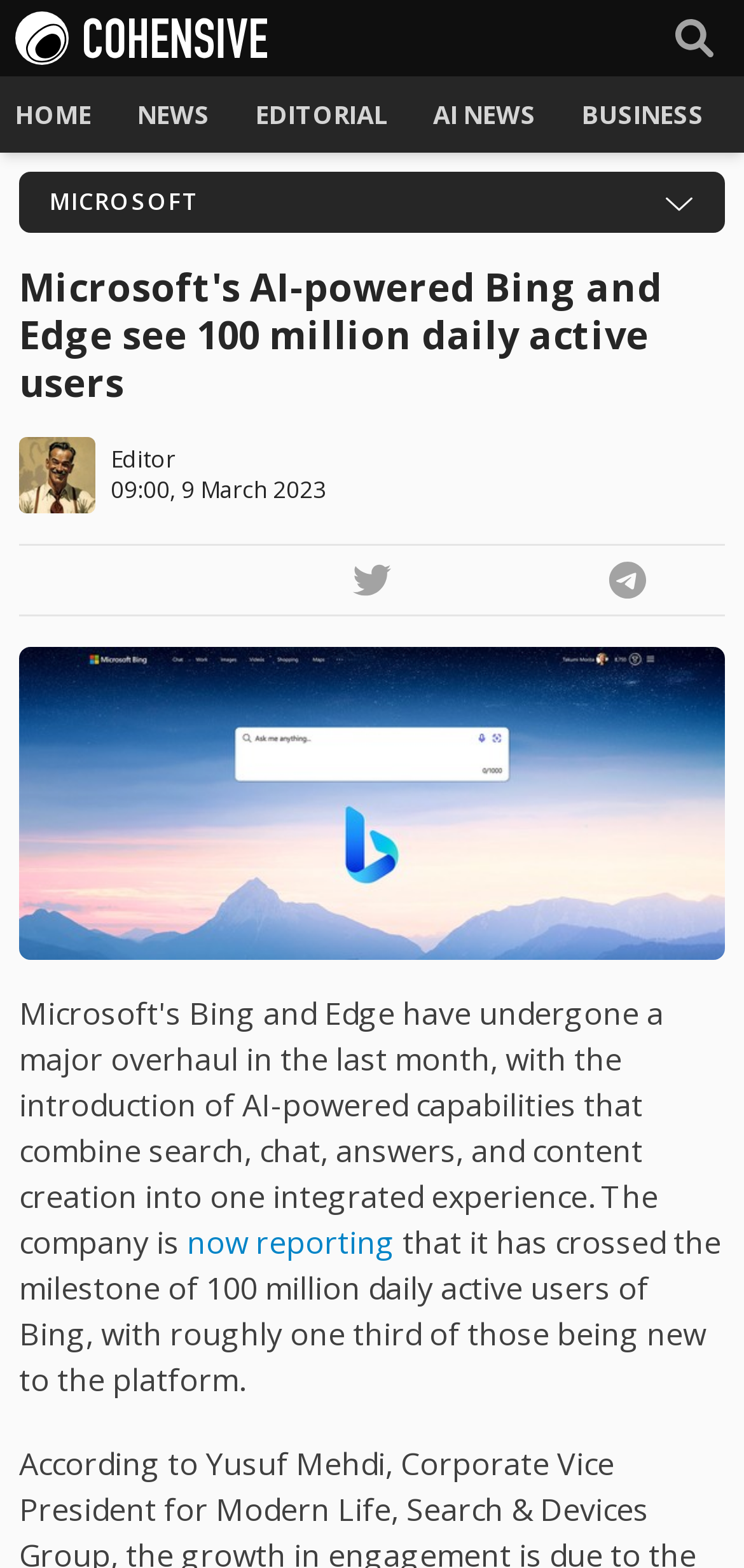Locate the bounding box coordinates of the area you need to click to fulfill this instruction: 'Browse Cat quotes'. The coordinates must be in the form of four float numbers ranging from 0 to 1: [left, top, right, bottom].

None